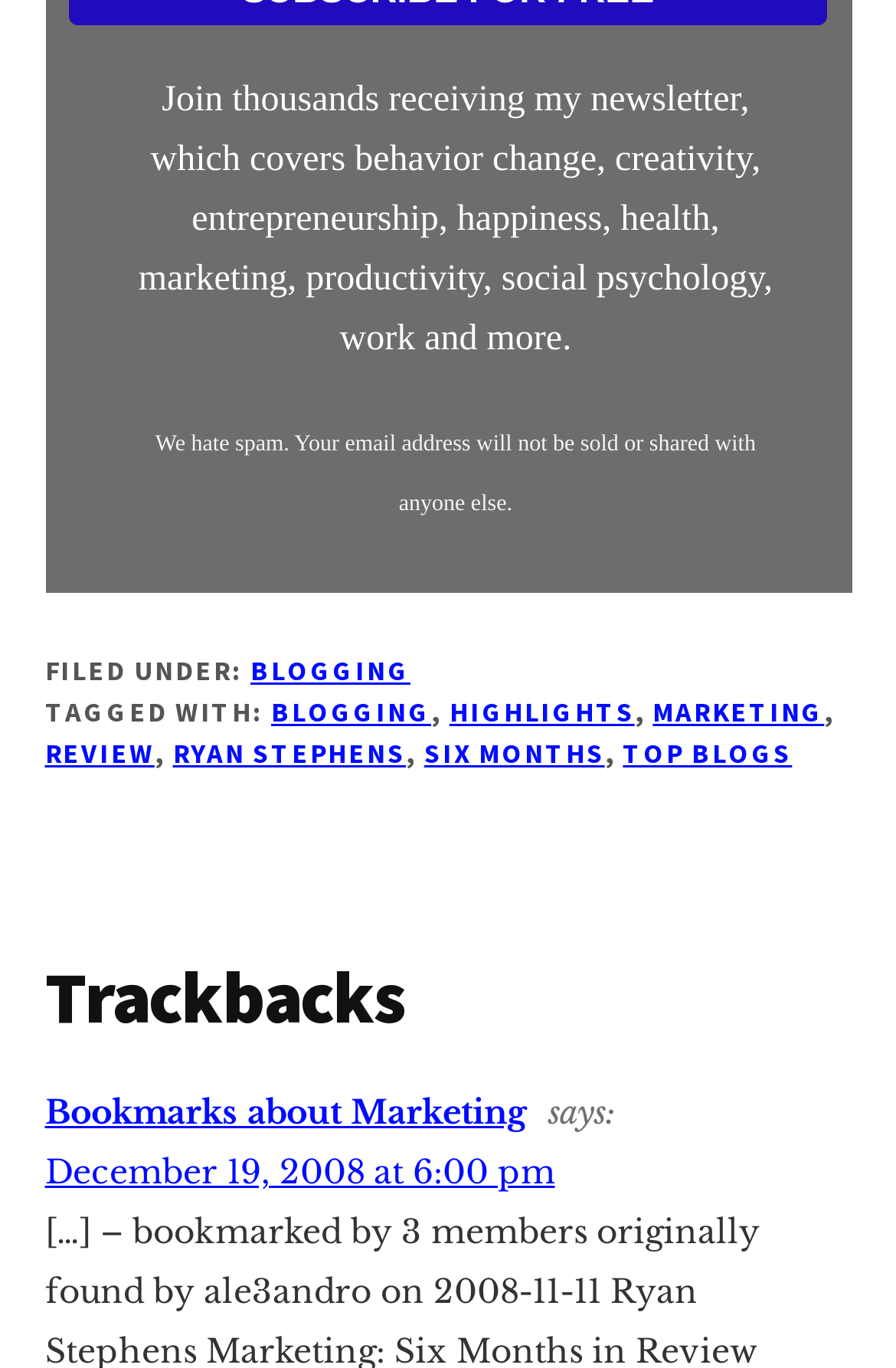Calculate the bounding box coordinates of the UI element given the description: "Bookmarks about Marketing".

[0.05, 0.798, 0.588, 0.829]